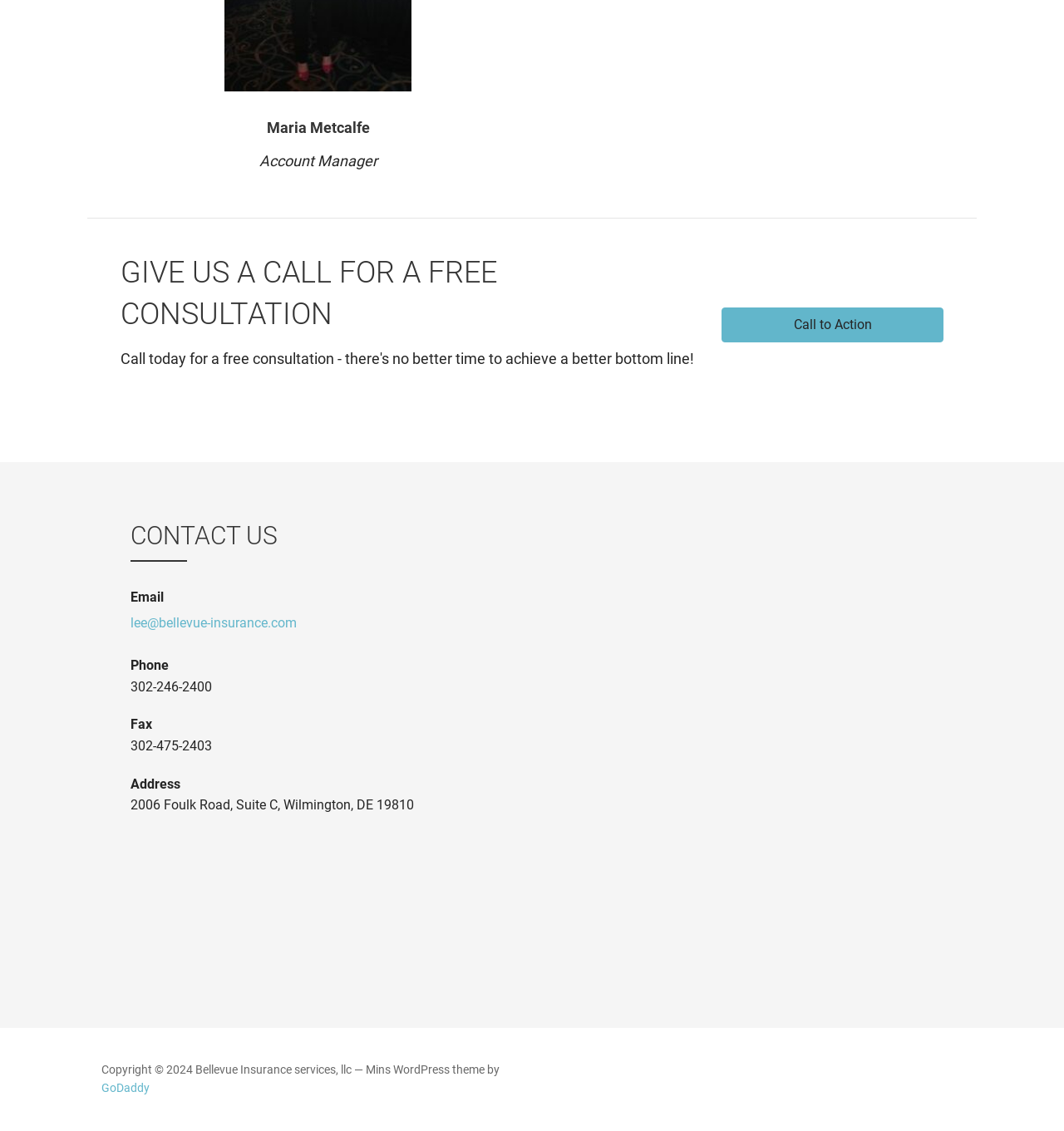Bounding box coordinates are specified in the format (top-left x, top-left y, bottom-right x, bottom-right y). All values are floating point numbers bounded between 0 and 1. Please provide the bounding box coordinate of the region this sentence describes: lee@bellevue-insurance.com

[0.123, 0.537, 0.475, 0.564]